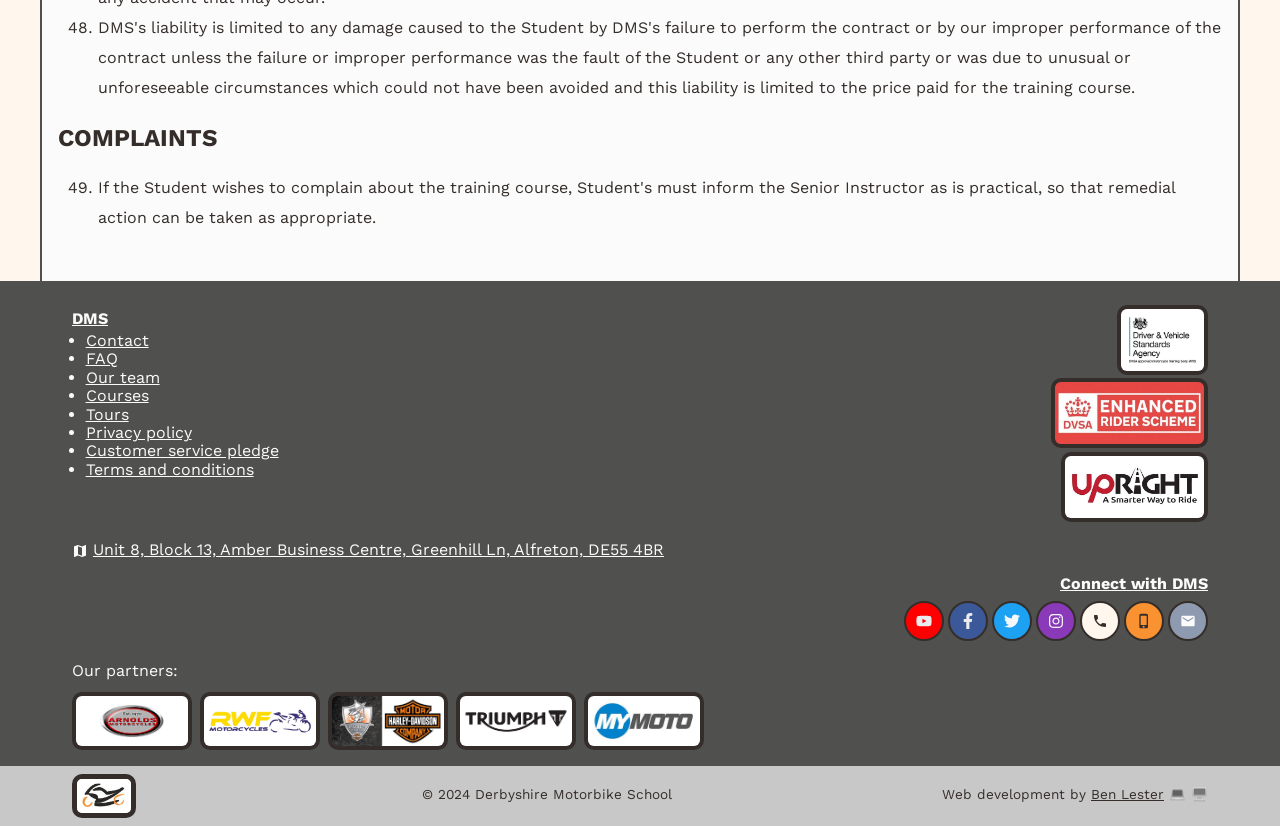Respond to the following query with just one word or a short phrase: 
What is the name of the motorbike school?

Derbyshire Motorbike School